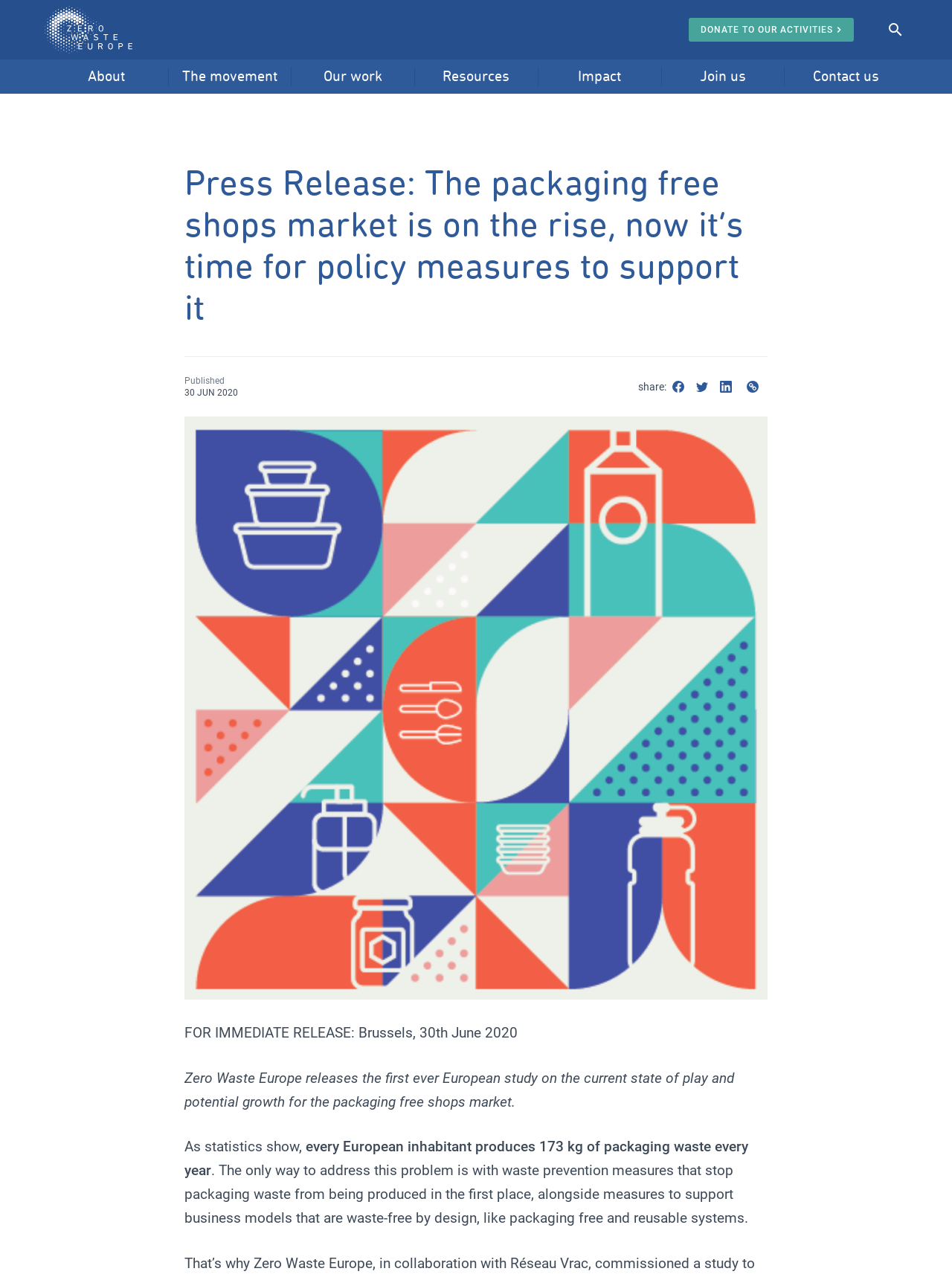Determine the bounding box coordinates of the clickable area required to perform the following instruction: "Read the press release". The coordinates should be represented as four float numbers between 0 and 1: [left, top, right, bottom].

[0.194, 0.12, 0.806, 0.279]